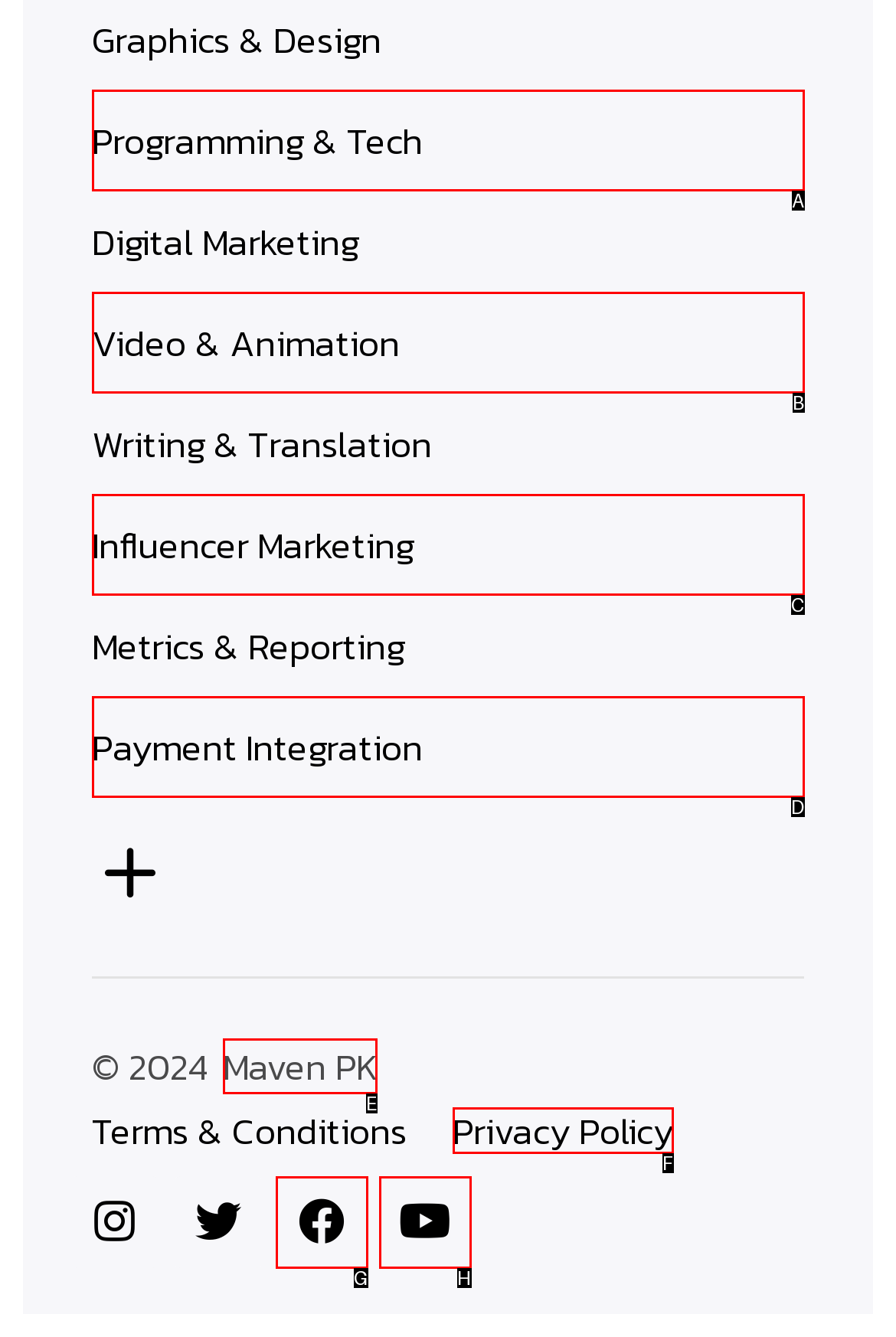Find the option that matches this description: Influencer Marketing
Provide the matching option's letter directly.

C